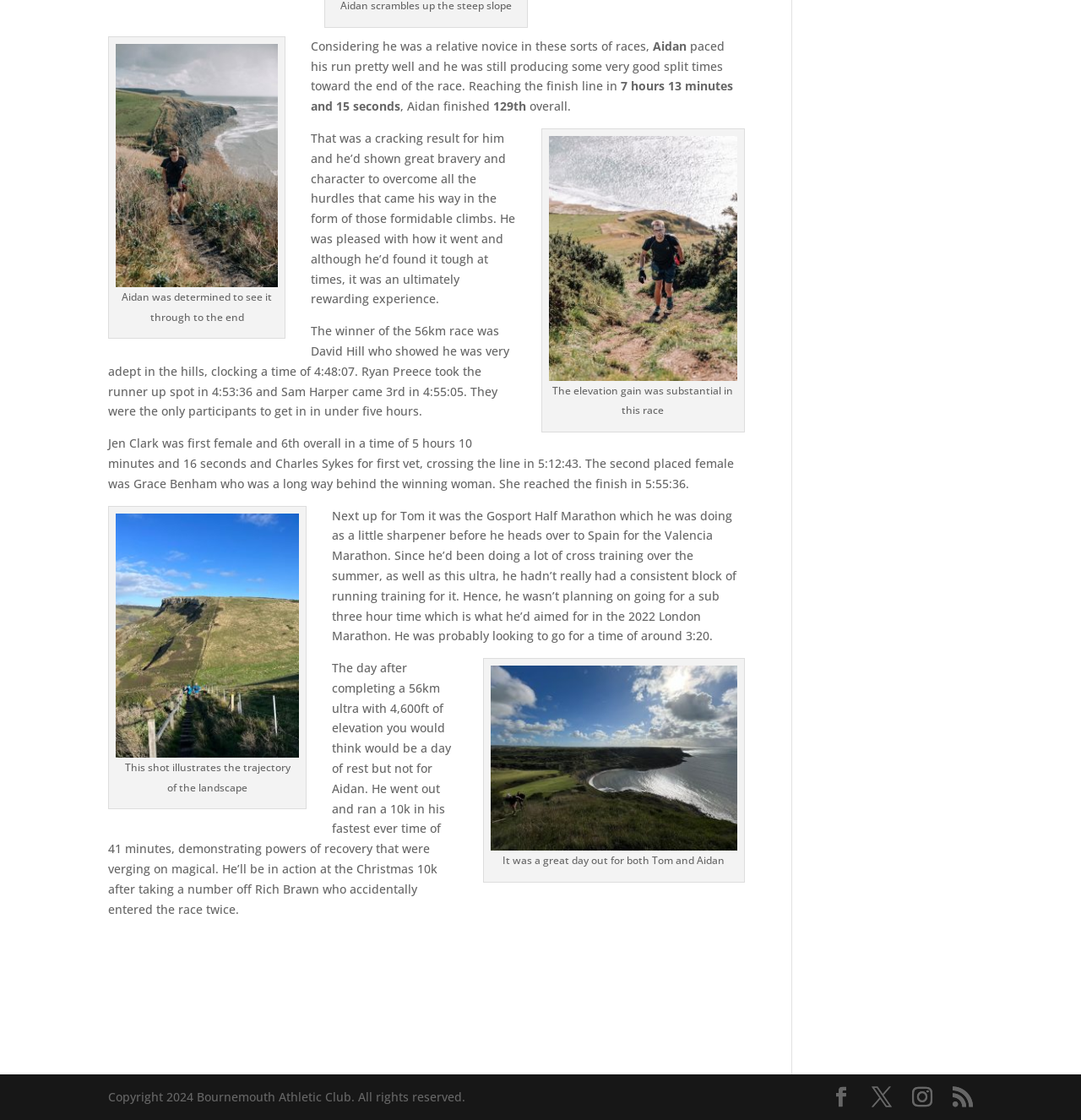Please find the bounding box coordinates of the element that you should click to achieve the following instruction: "Click the link to view Aidan Marlin in the Maverick Jurassic Coast Ultra". The coordinates should be presented as four float numbers between 0 and 1: [left, top, right, bottom].

[0.107, 0.24, 0.257, 0.254]